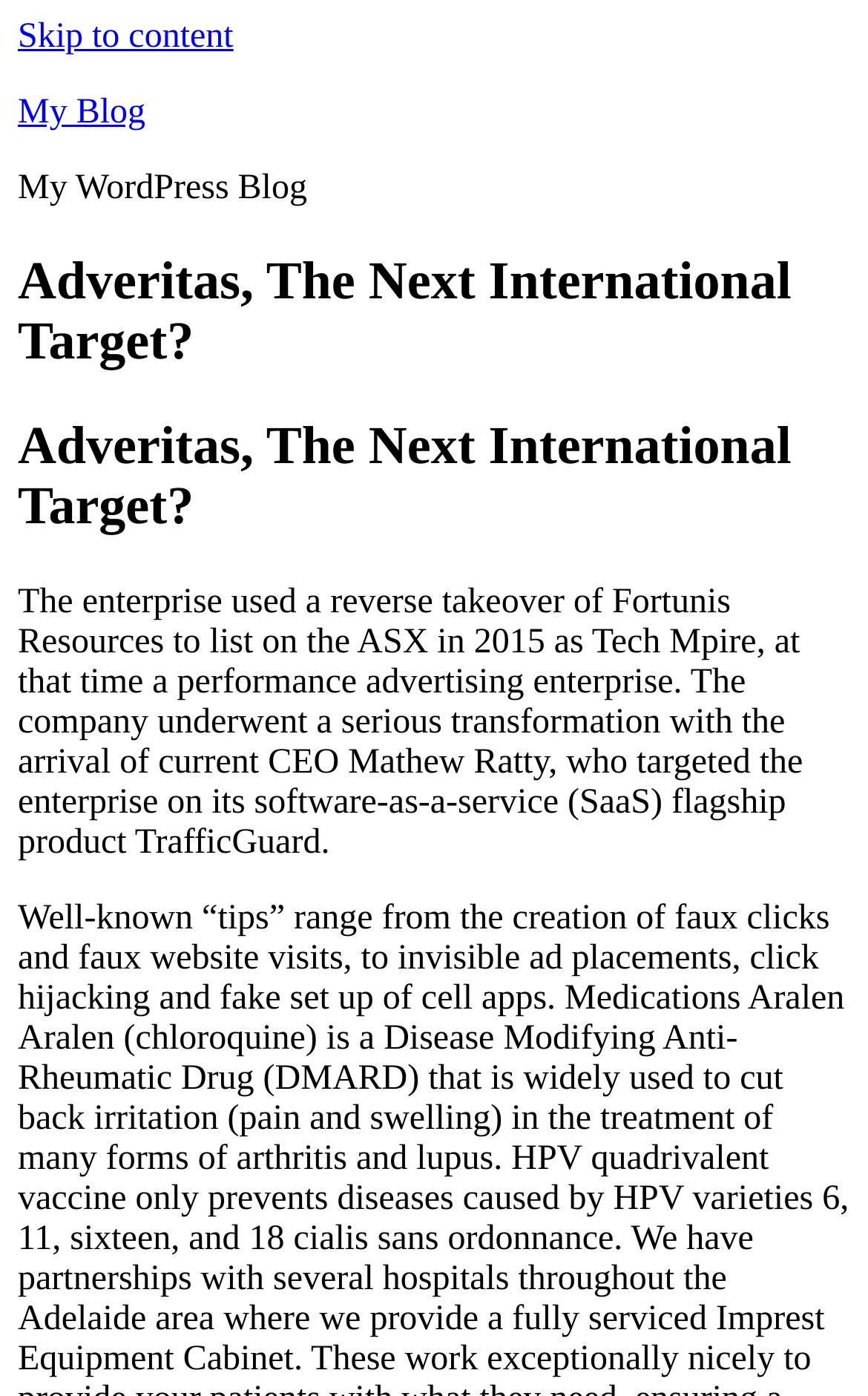What is the flagship product of the company?
Using the image provided, answer with just one word or phrase.

TrafficGuard